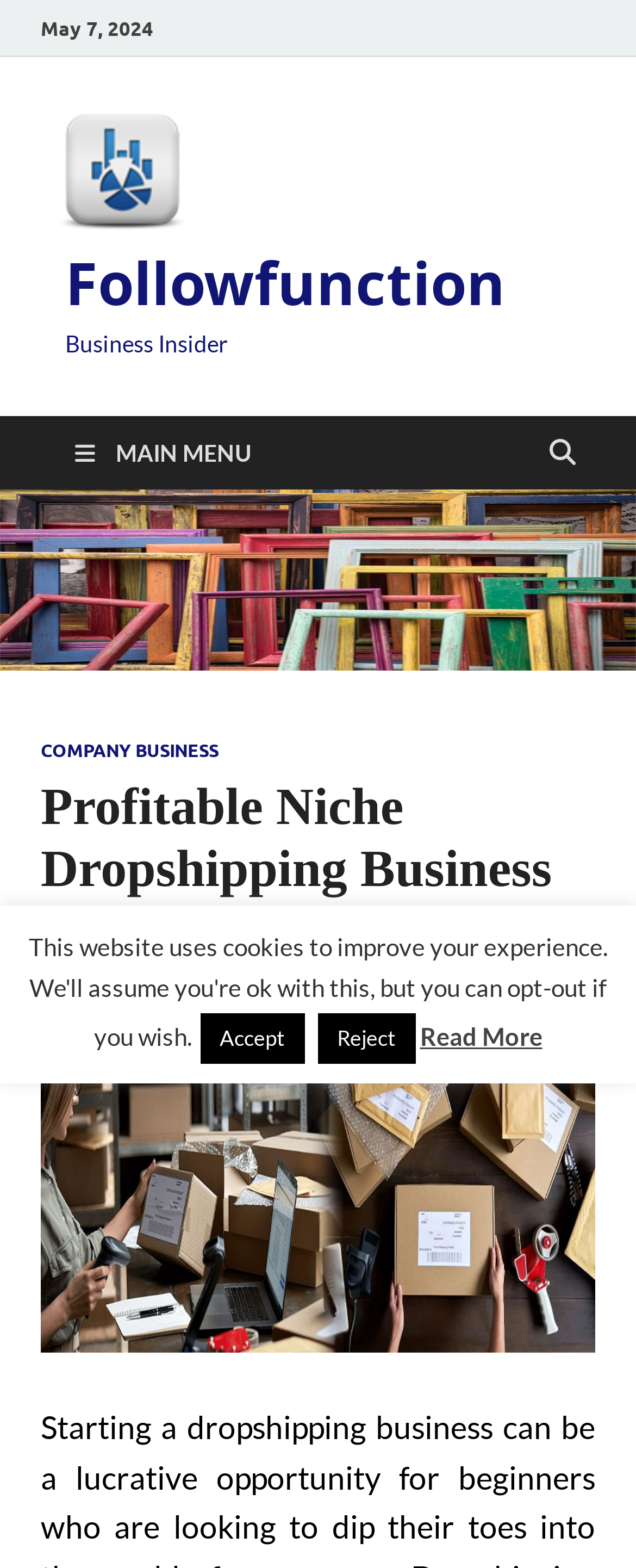What is the date of the article?
Look at the screenshot and respond with a single word or phrase.

May 7, 2024